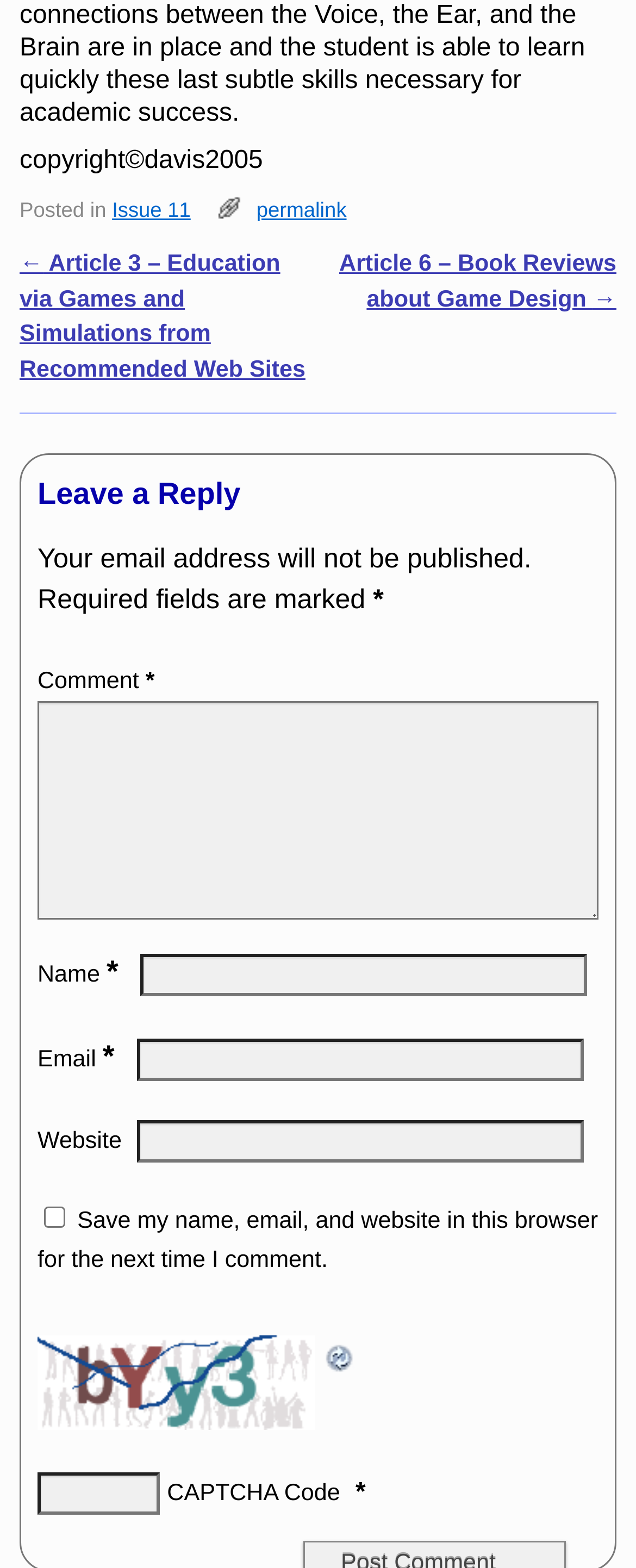Can you pinpoint the bounding box coordinates for the clickable element required for this instruction: "Visit Mastodon"? The coordinates should be four float numbers between 0 and 1, i.e., [left, top, right, bottom].

None